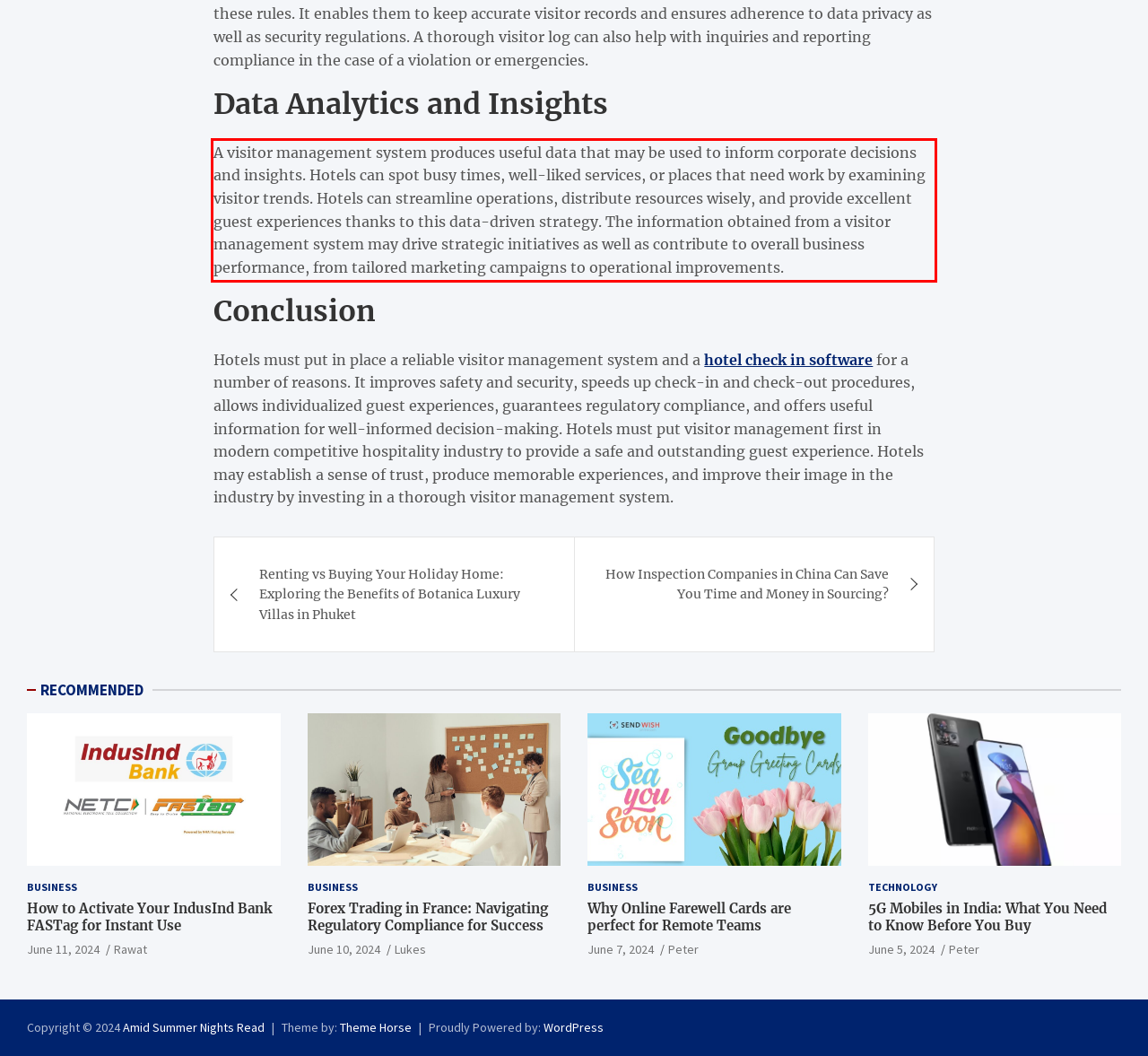Using the provided webpage screenshot, recognize the text content in the area marked by the red bounding box.

A visitor management system produces useful data that may be used to inform corporate decisions and insights. Hotels can spot busy times, well-liked services, or places that need work by examining visitor trends. Hotels can streamline operations, distribute resources wisely, and provide excellent guest experiences thanks to this data-driven strategy. The information obtained from a visitor management system may drive strategic initiatives as well as contribute to overall business performance, from tailored marketing campaigns to operational improvements.